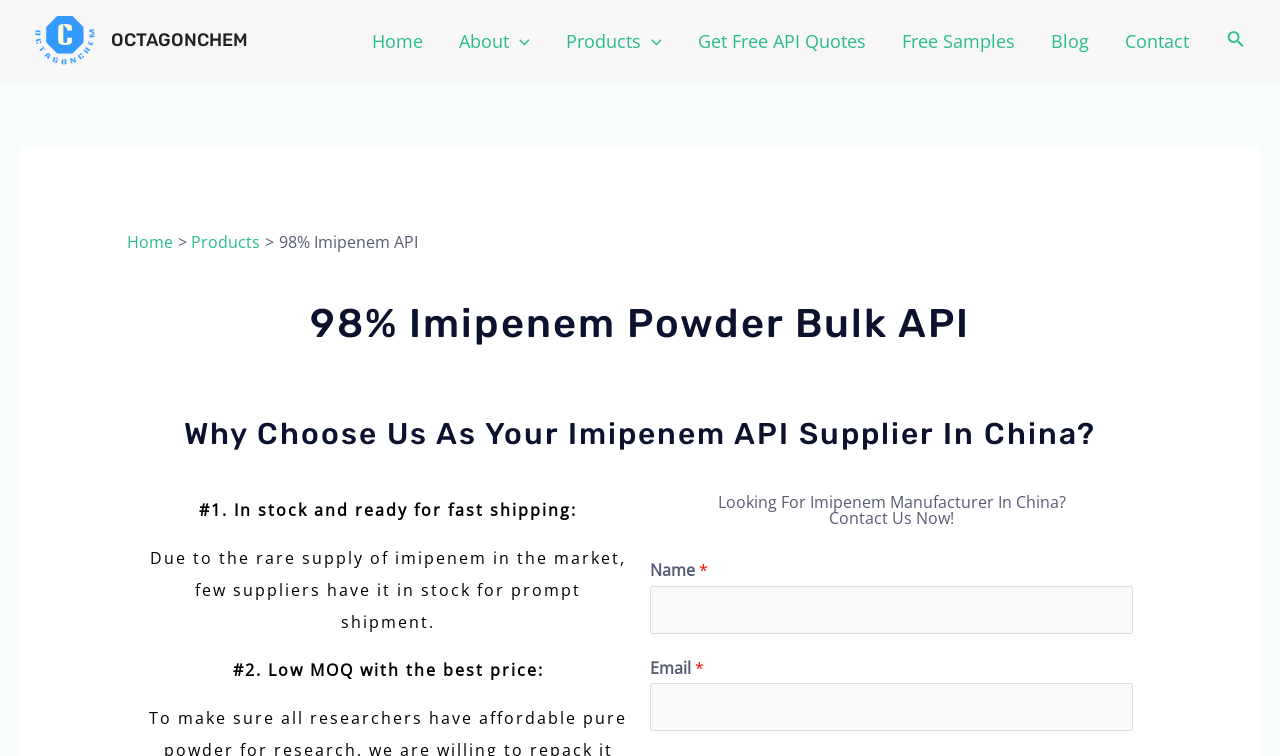What is the purpose of the 'Get Free API Quotes' link?
Give a single word or phrase answer based on the content of the image.

To get free quotes